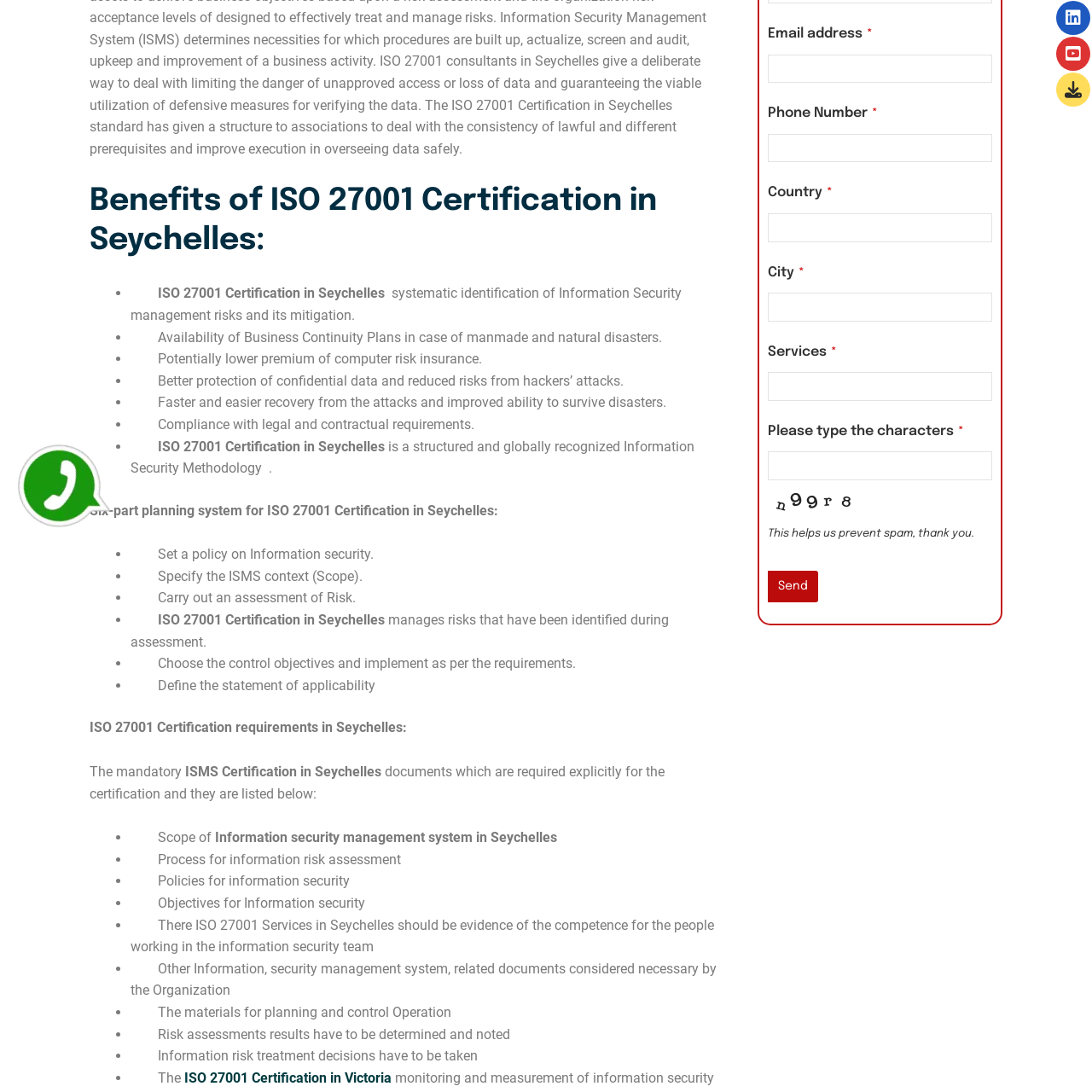Extract the bounding box coordinates of the UI element described by: "name="quform_1_4"". The coordinates should include four float numbers ranging from 0 to 1, e.g., [left, top, right, bottom].

[0.703, 0.05, 0.909, 0.076]